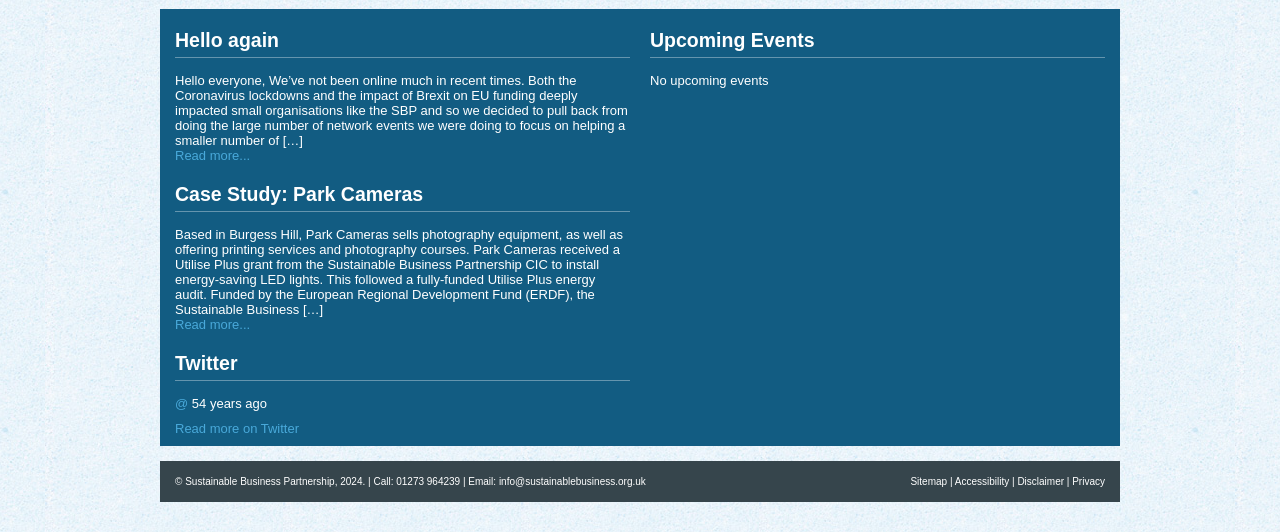Please find the bounding box for the following UI element description. Provide the coordinates in (top-left x, top-left y, bottom-right x, bottom-right y) format, with values between 0 and 1: Read more...

[0.137, 0.279, 0.195, 0.307]